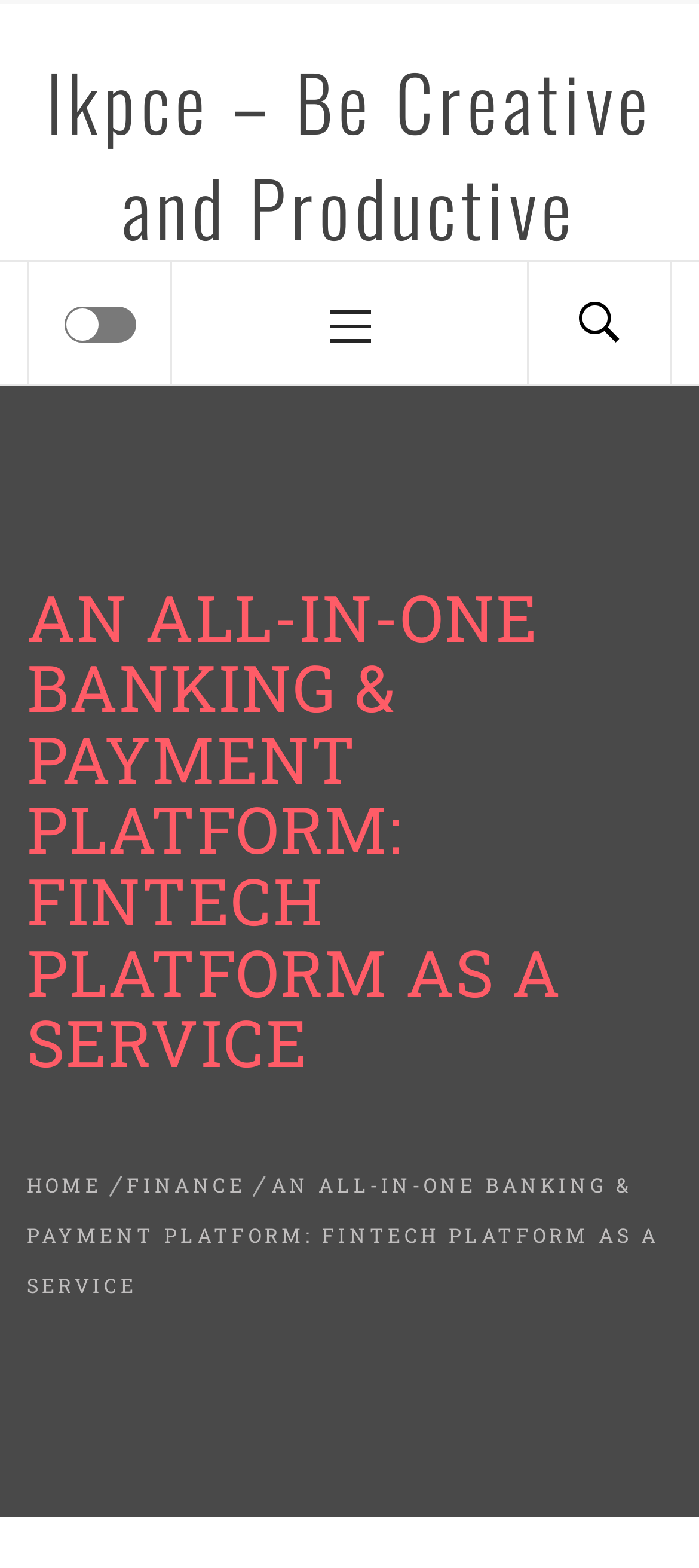Create a detailed summary of the webpage's content and design.

The webpage is about a fintech platform as a service, which aims to overcome international barriers by holding company bank accounts in several key developing countries. 

At the top left of the page, there is a link to the website's homepage, "Ikpce – Be Creative and Productive". Next to it, there is an "Offcanvas" link, which contains an unchecked checkbox. 

On the top right, there are two links: "Search" and "Primary Menu", which is currently not expanded. 

Below the top section, there is a prominent heading that reads "AN ALL-IN-ONE BANKING & PAYMENT PLATFORM: FINTECH PLATFORM AS A SERVICE". 

Underneath the heading, there is a navigation section called "Breadcrumbs", which displays the page's hierarchy. It consists of three links: "HOME", "FINANCE", and the current page title "AN ALL-IN-ONE BANKING & PAYMENT PLATFORM: FINTECH PLATFORM AS A SERVICE".